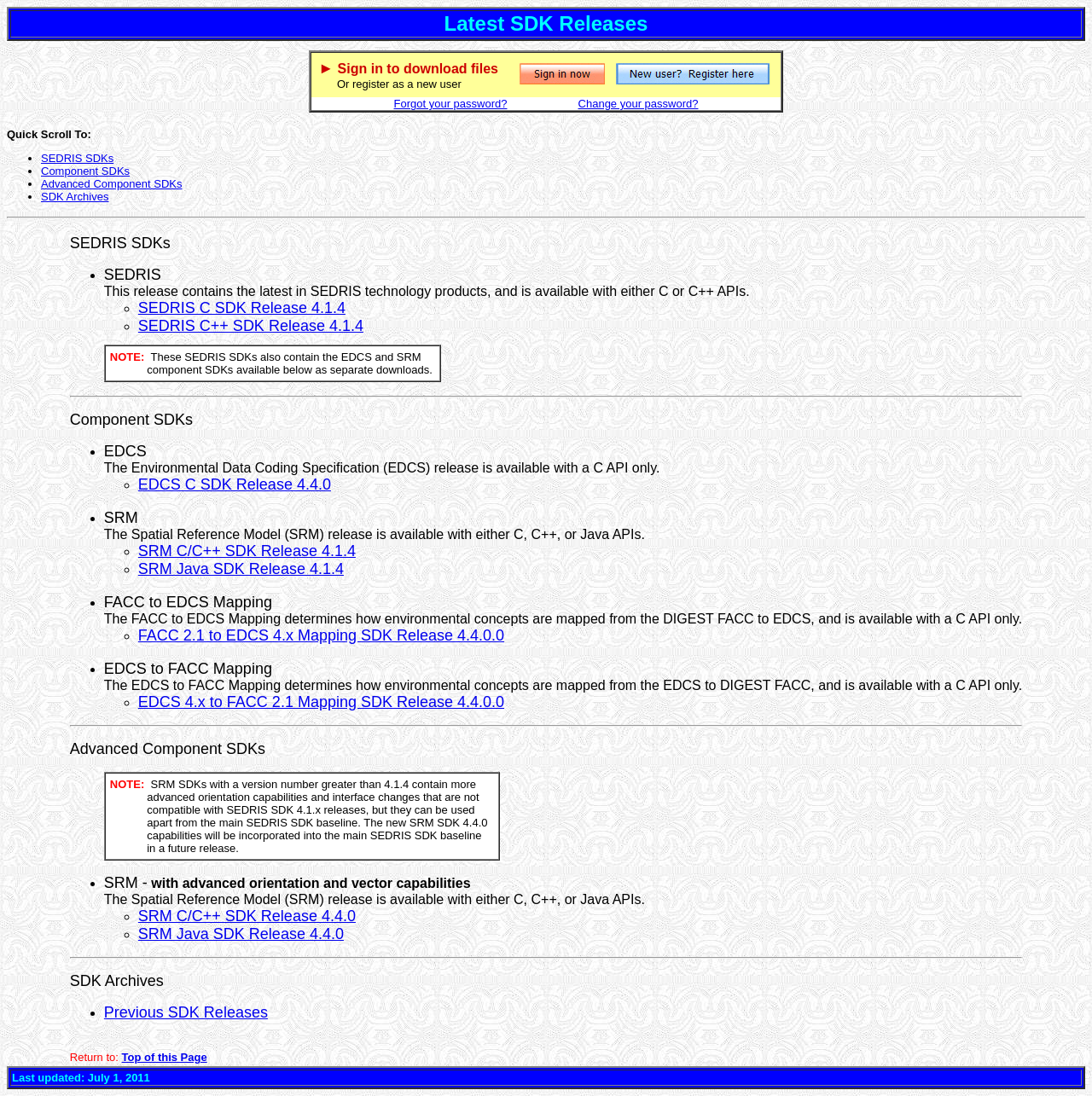Using the provided description: "SRM Java SDK Release 4.4.0", find the bounding box coordinates of the corresponding UI element. The output should be four float numbers between 0 and 1, in the format [left, top, right, bottom].

[0.126, 0.844, 0.315, 0.86]